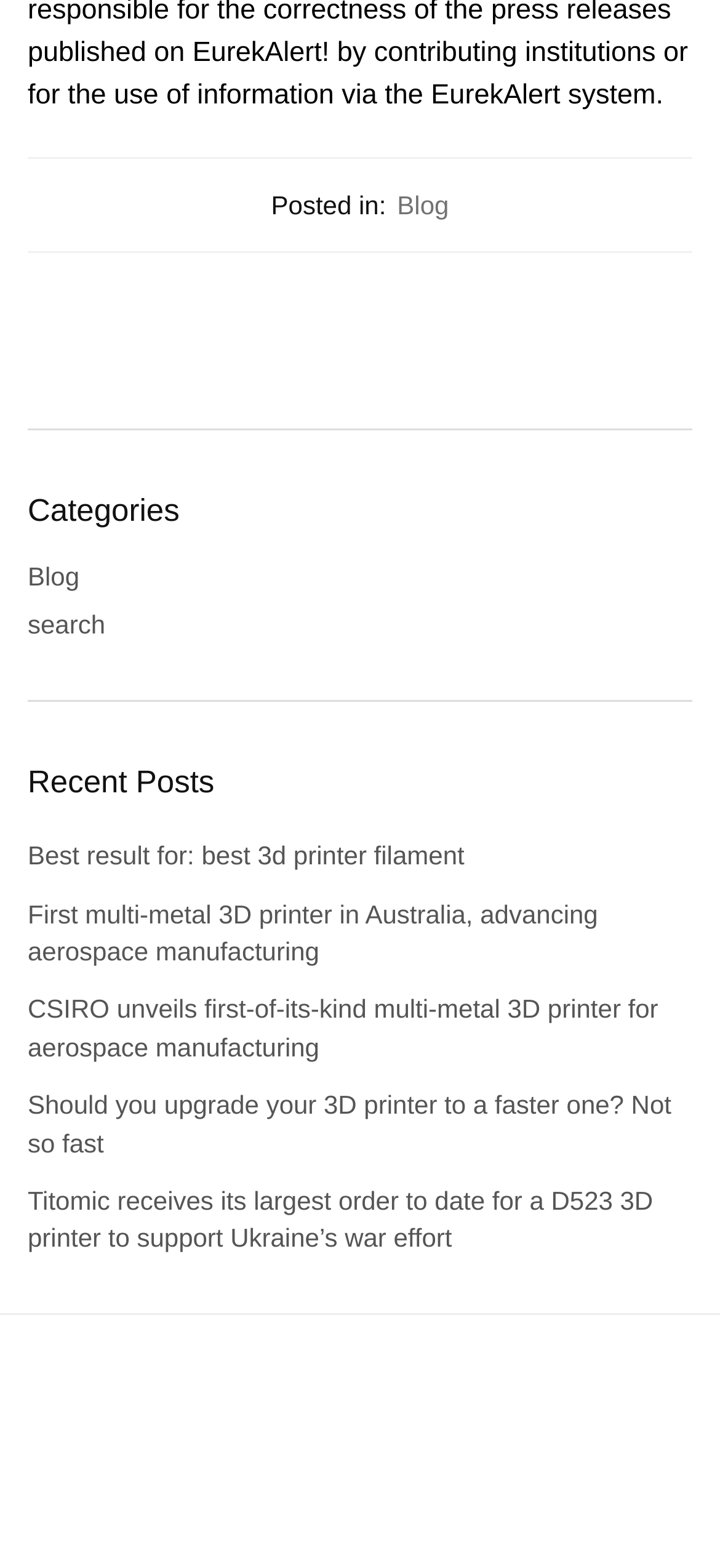Determine the bounding box coordinates for the clickable element to execute this instruction: "Read 'Best result for: best 3d printer filament'". Provide the coordinates as four float numbers between 0 and 1, i.e., [left, top, right, bottom].

[0.038, 0.536, 0.645, 0.555]